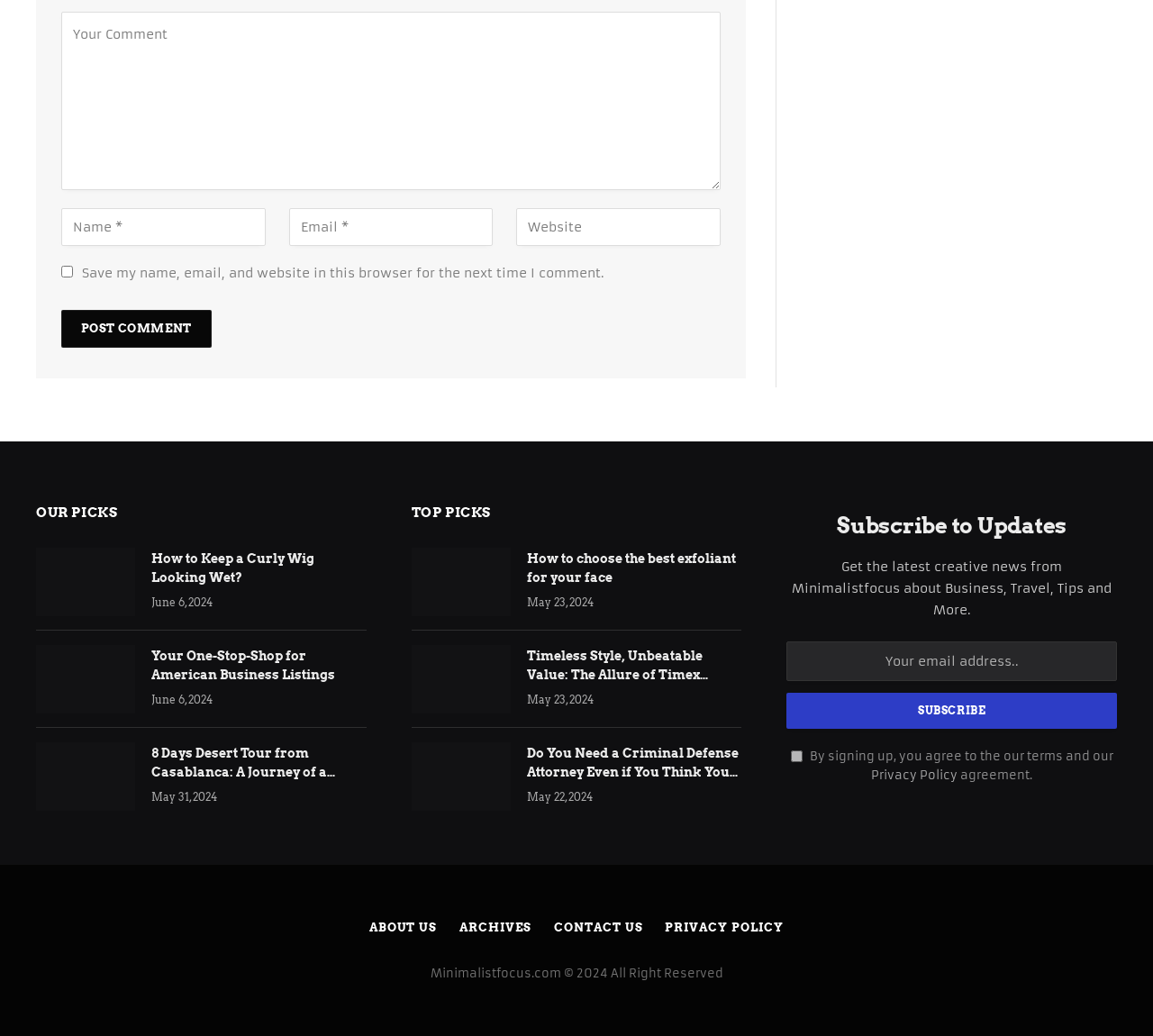What is the copyright year of Minimalistfocus.com?
Using the image, provide a concise answer in one word or a short phrase.

2024